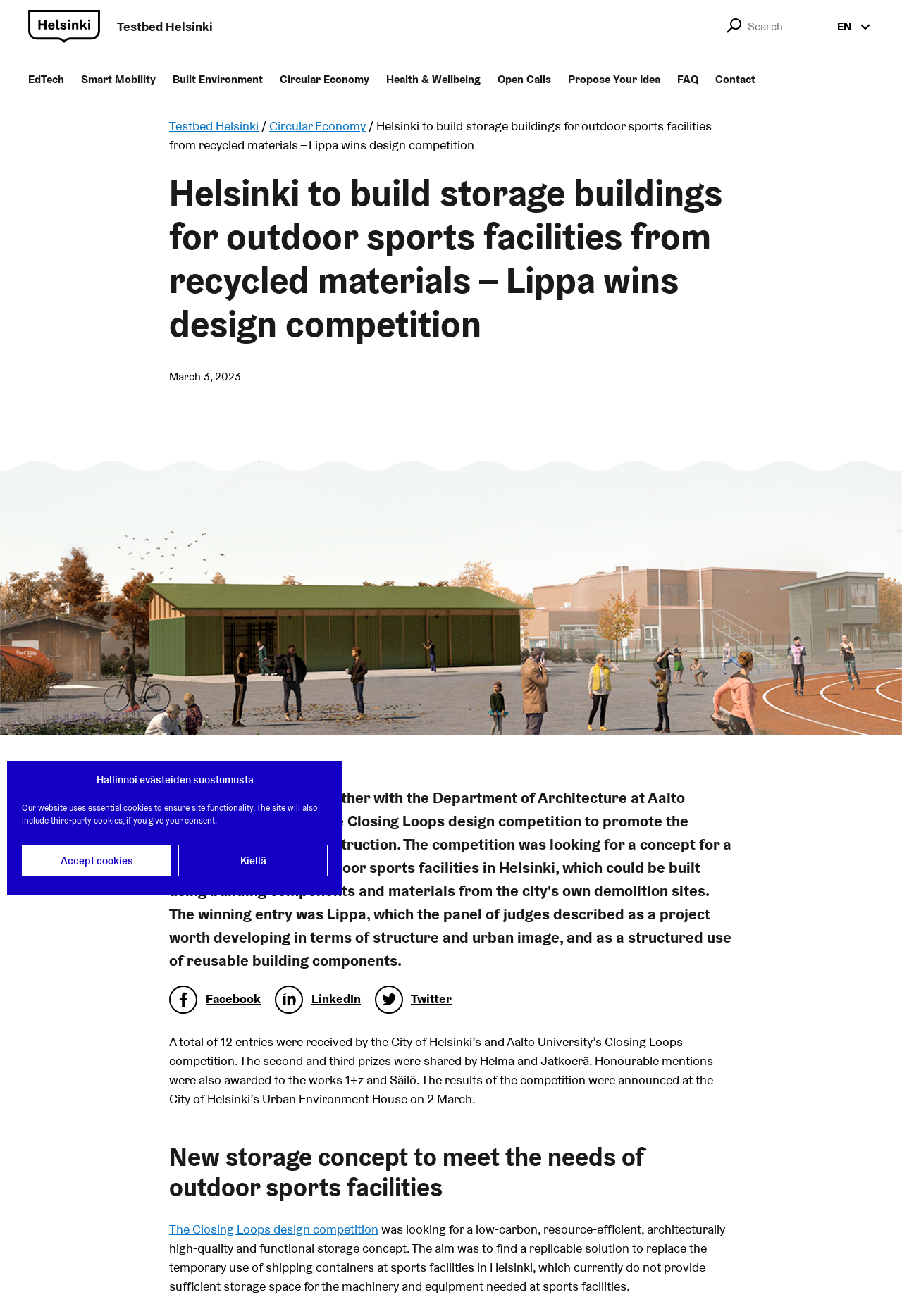Locate the bounding box coordinates of the element I should click to achieve the following instruction: "Share on Facebook".

[0.188, 0.752, 0.289, 0.765]